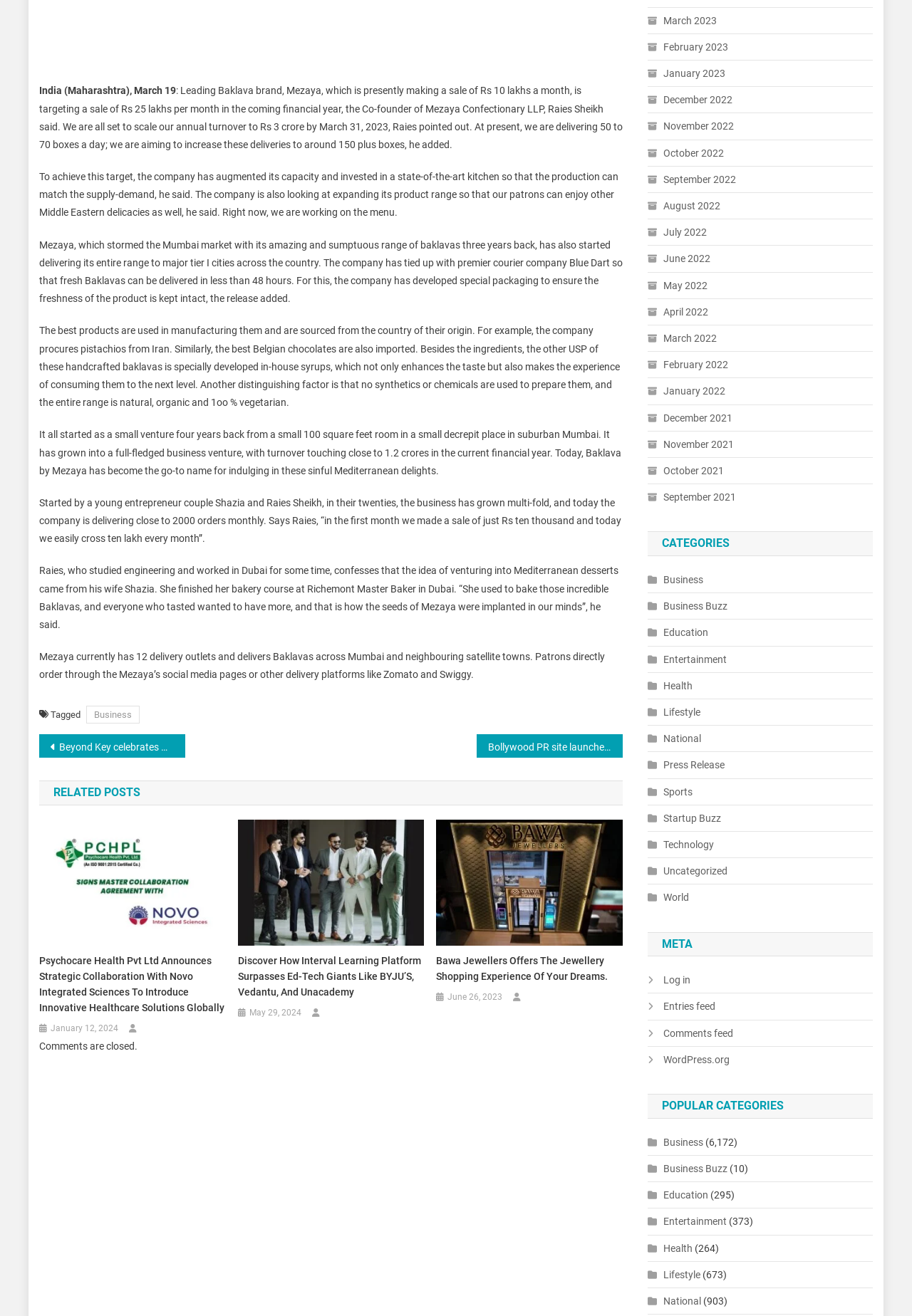Determine the bounding box coordinates for the clickable element to execute this instruction: "View 'RELATED POSTS'". Provide the coordinates as four float numbers between 0 and 1, i.e., [left, top, right, bottom].

[0.043, 0.593, 0.683, 0.612]